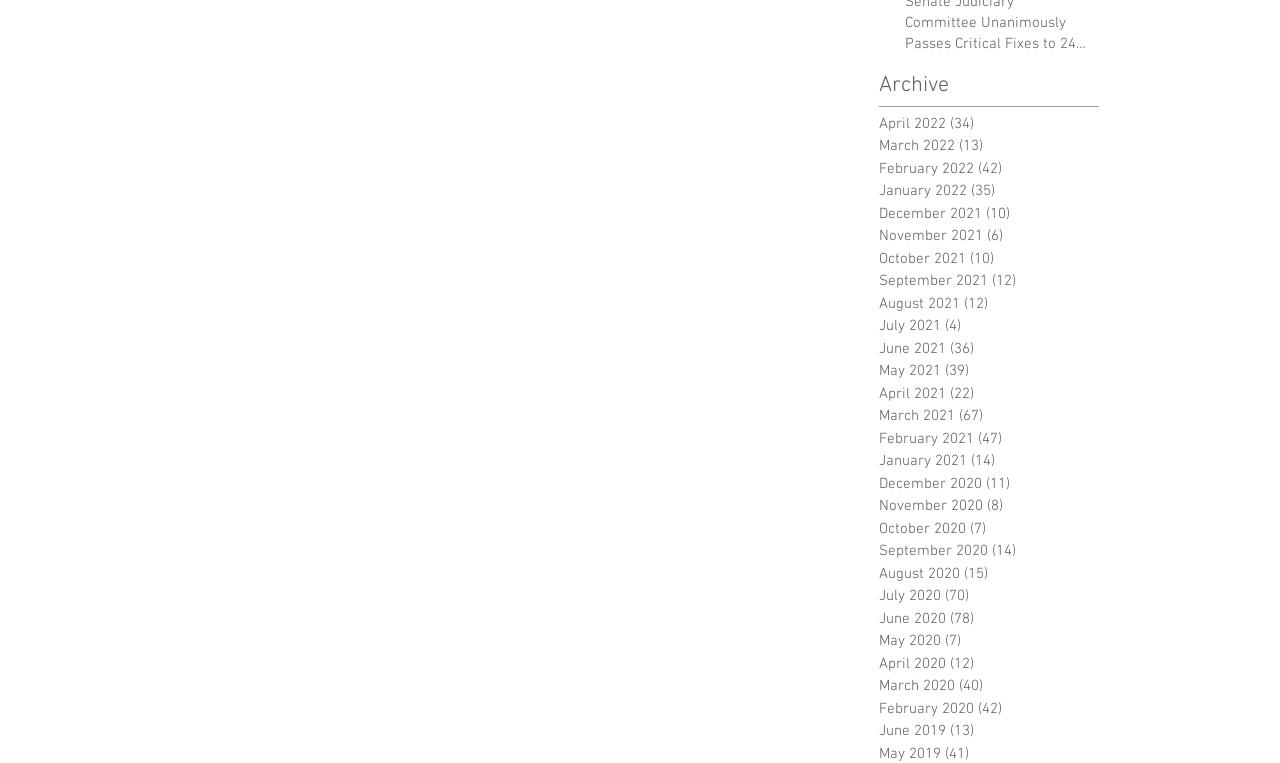Highlight the bounding box coordinates of the element you need to click to perform the following instruction: "View January 2022 posts."

[0.687, 0.236, 0.851, 0.266]